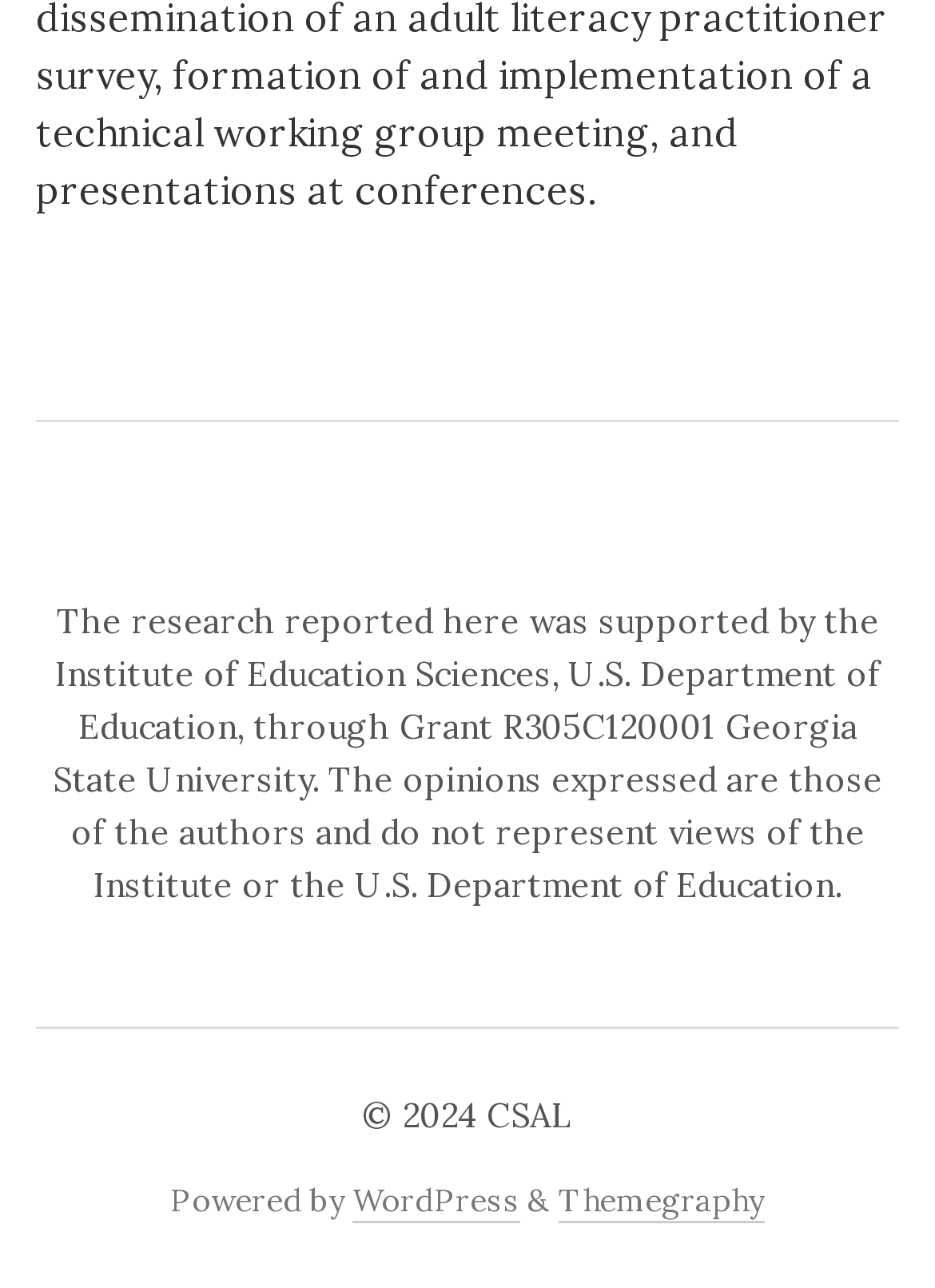From the webpage screenshot, predict the bounding box coordinates (top-left x, top-left y, bottom-right x, bottom-right y) for the UI element described here: CSAL

[0.521, 0.85, 0.613, 0.883]